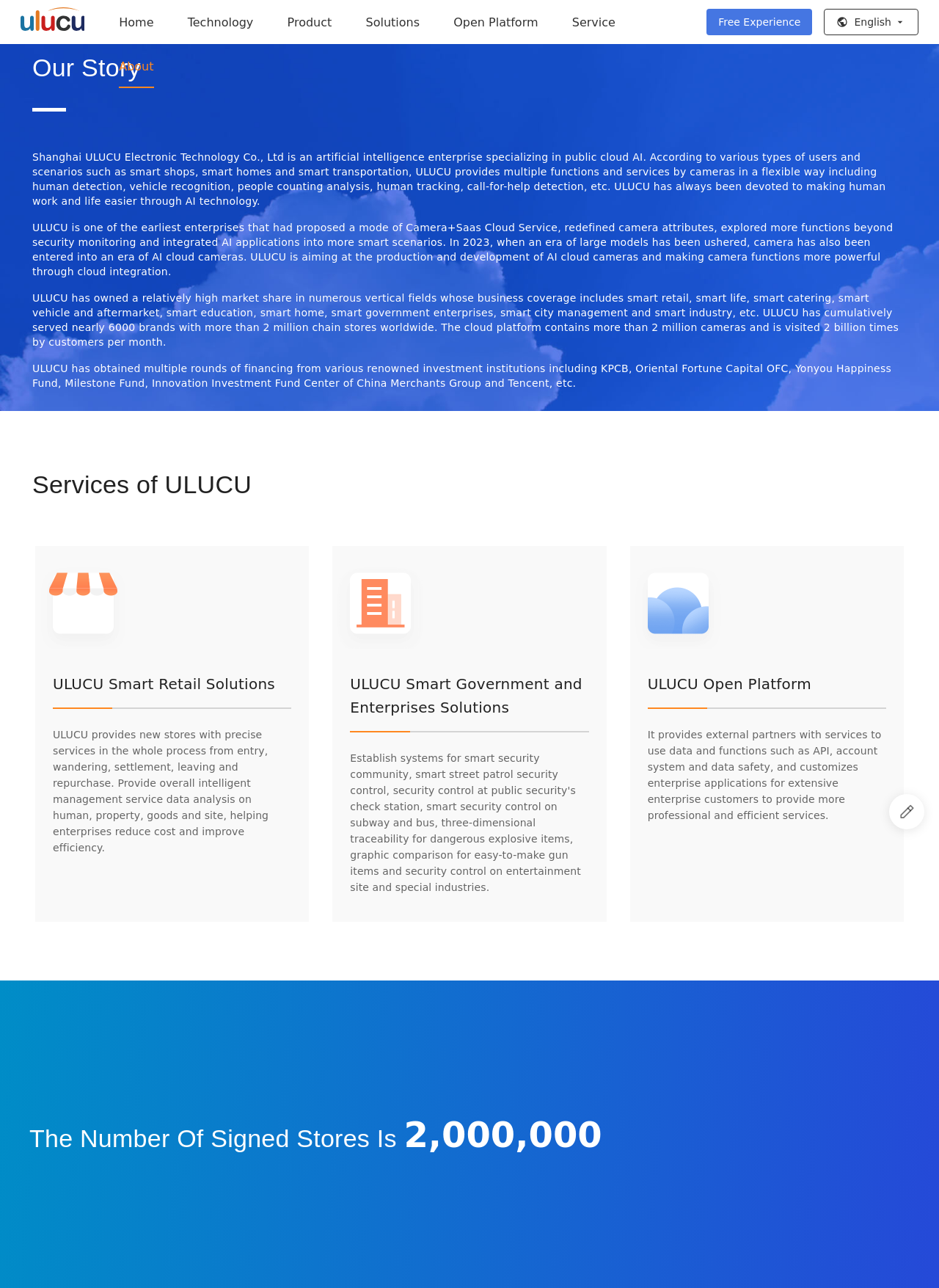Kindly determine the bounding box coordinates of the area that needs to be clicked to fulfill this instruction: "Apply for experience qualification".

[0.952, 0.62, 0.98, 0.64]